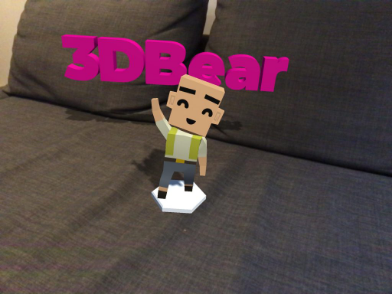Use a single word or phrase to answer the question: 
What is the purpose of 3DBear in educational settings?

enhance digital storytelling